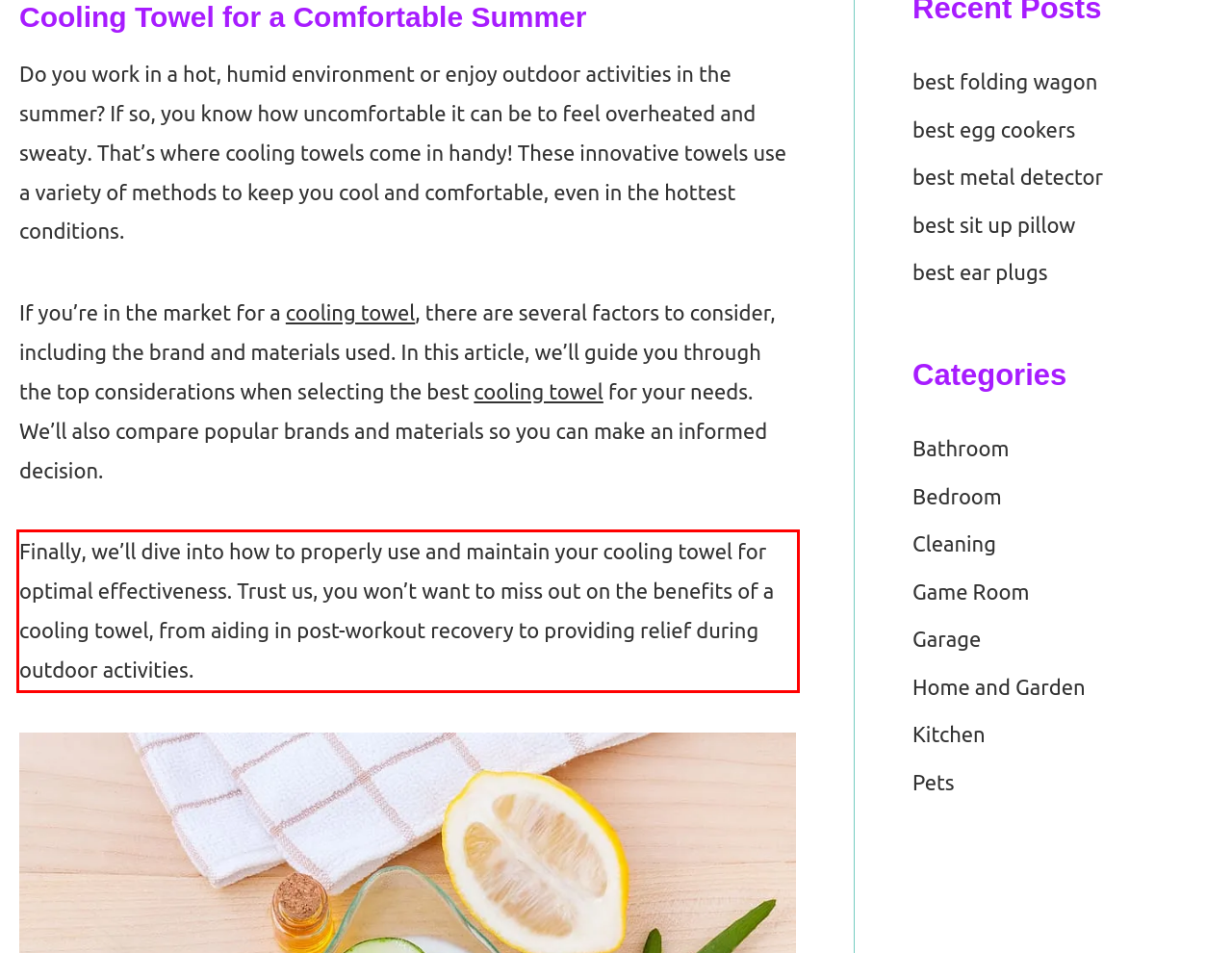The screenshot you have been given contains a UI element surrounded by a red rectangle. Use OCR to read and extract the text inside this red rectangle.

Finally, we’ll dive into how to properly use and maintain your cooling towel for optimal effectiveness. Trust us, you won’t want to miss out on the benefits of a cooling towel, from aiding in post-workout recovery to providing relief during outdoor activities.